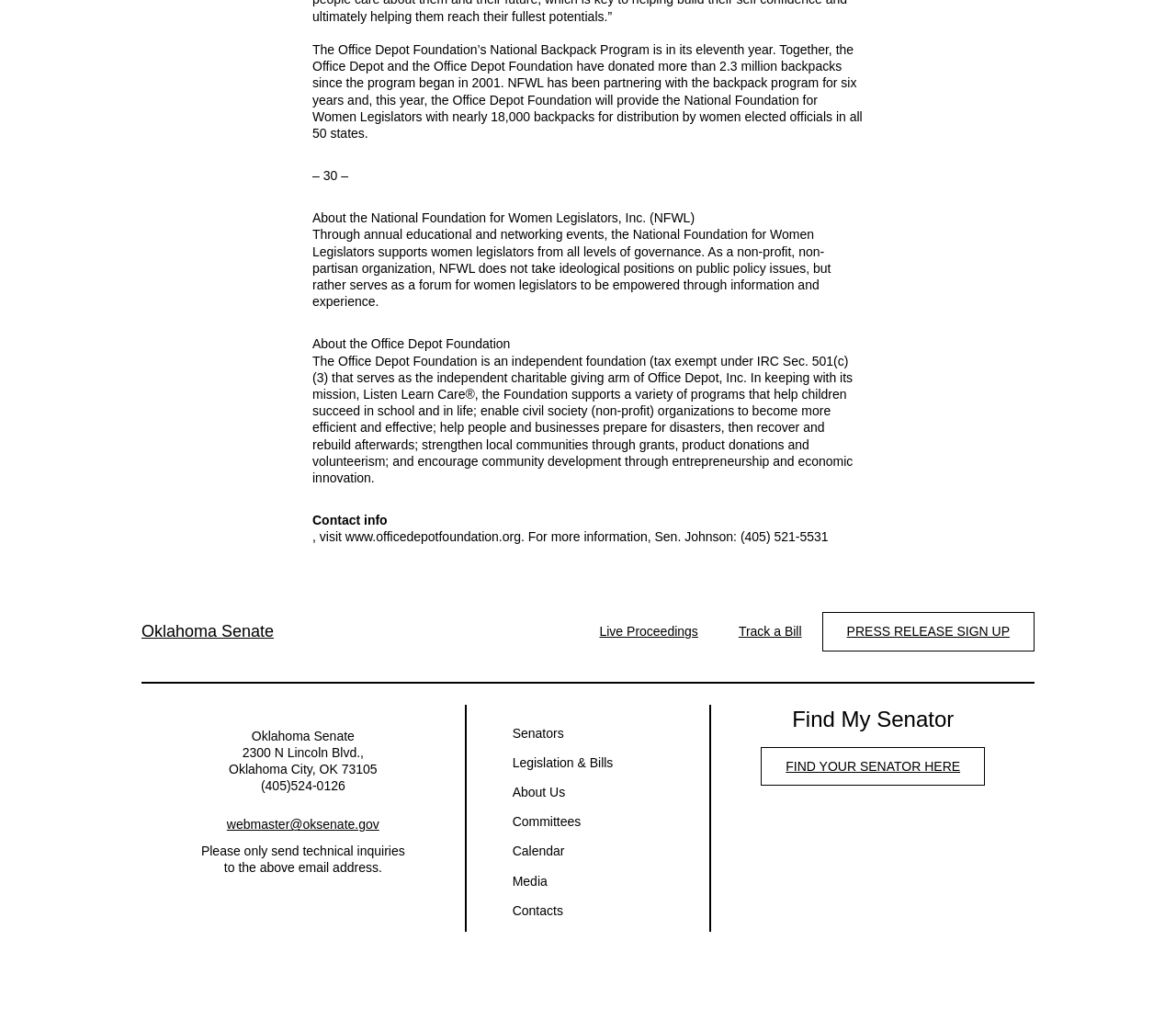Based on the image, provide a detailed response to the question:
What is the address of the Oklahoma Senate?

I found a series of StaticText elements with the address information, including '2300 N Lincoln Blvd.,', 'Oklahoma City, OK 73105', which together form the full address of the Oklahoma Senate.